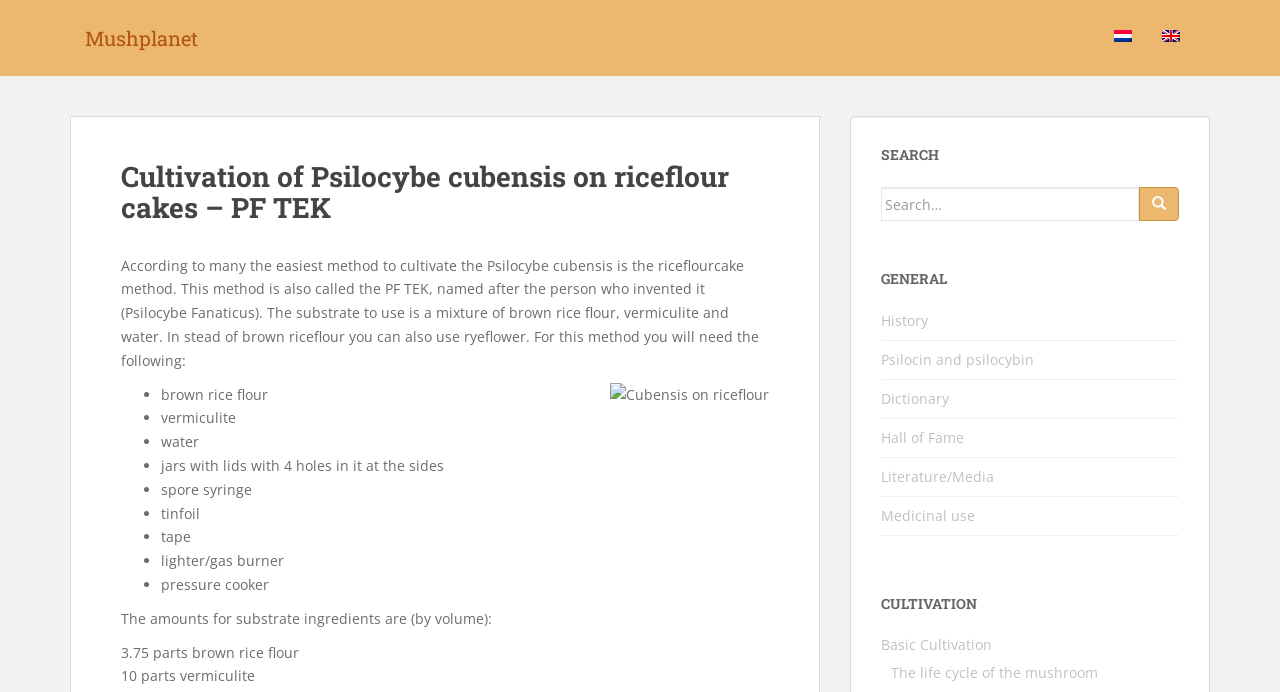Can you look at the image and give a comprehensive answer to the question:
What is the purpose of the 'GENERAL' section on this webpage?

The 'GENERAL' section contains links to various topics such as 'History', 'Psilocin and psilocybin', 'Dictionary', and others. This section appears to provide a collection of links to general information related to Psilocybe cubensis and mushroom cultivation, but not specific to the PF TEK method described on the webpage.